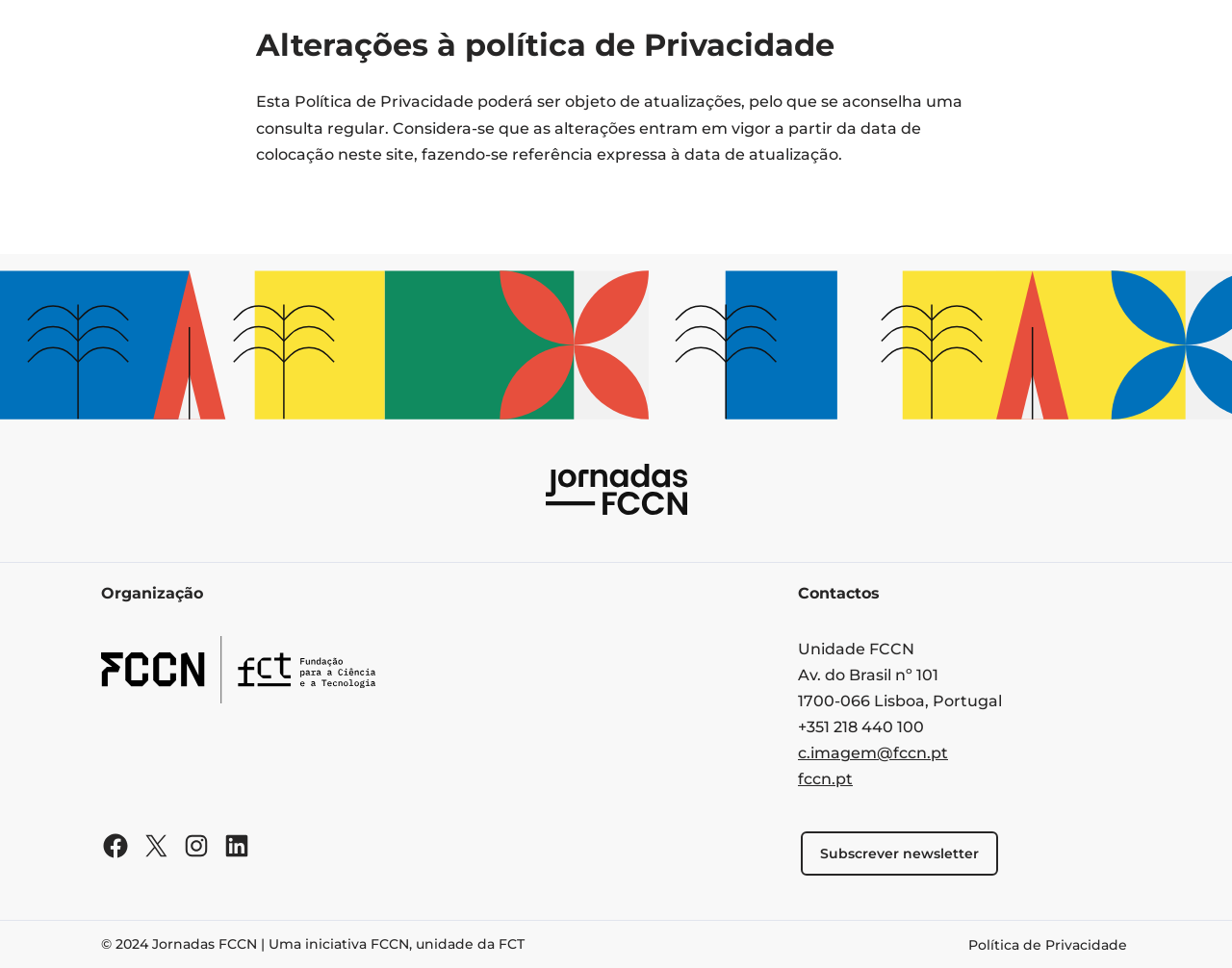Please identify the bounding box coordinates for the region that you need to click to follow this instruction: "Click the link to Política de Privacidade".

[0.786, 0.963, 0.915, 0.988]